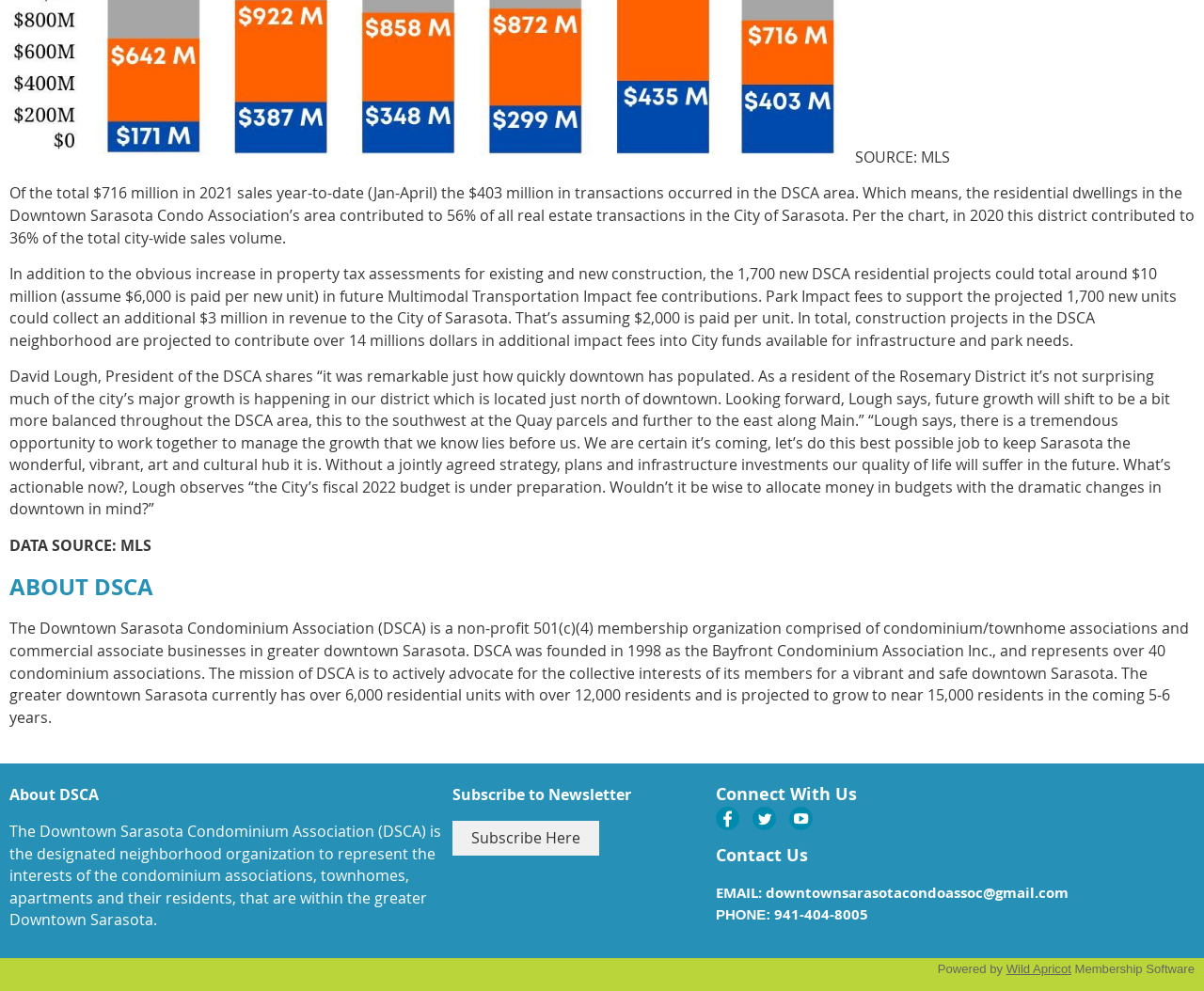How many residents are expected in the greater downtown Sarasota area in the coming 5-6 years?
Examine the webpage screenshot and provide an in-depth answer to the question.

The text states, 'The greater downtown Sarasota currently has over 6,000 residential units with over 12,000 residents and is projected to grow to near 15,000 residents in the coming 5-6 years.'